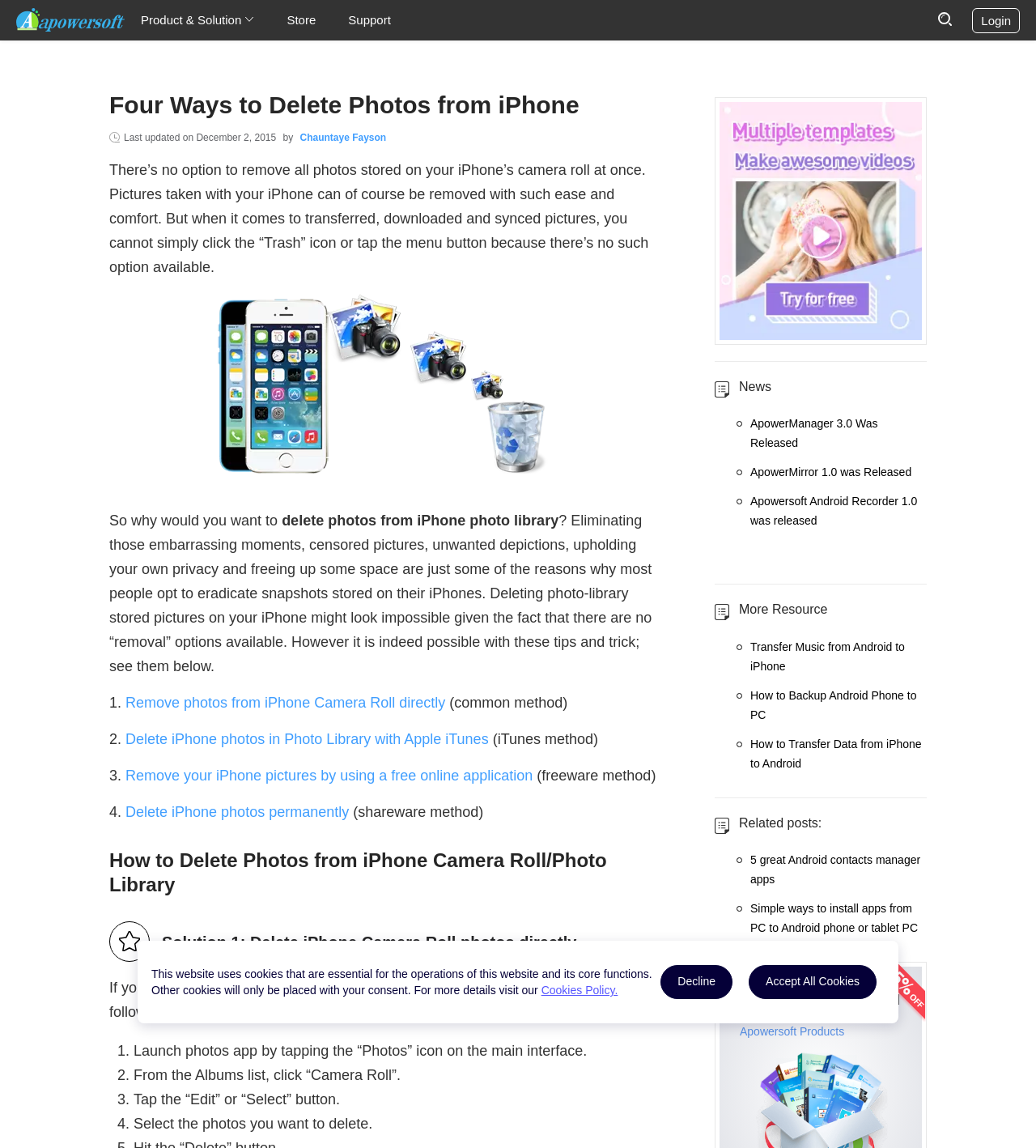Can you provide the bounding box coordinates for the element that should be clicked to implement the instruction: "Click the 'Store' link"?

[0.277, 0.011, 0.305, 0.023]